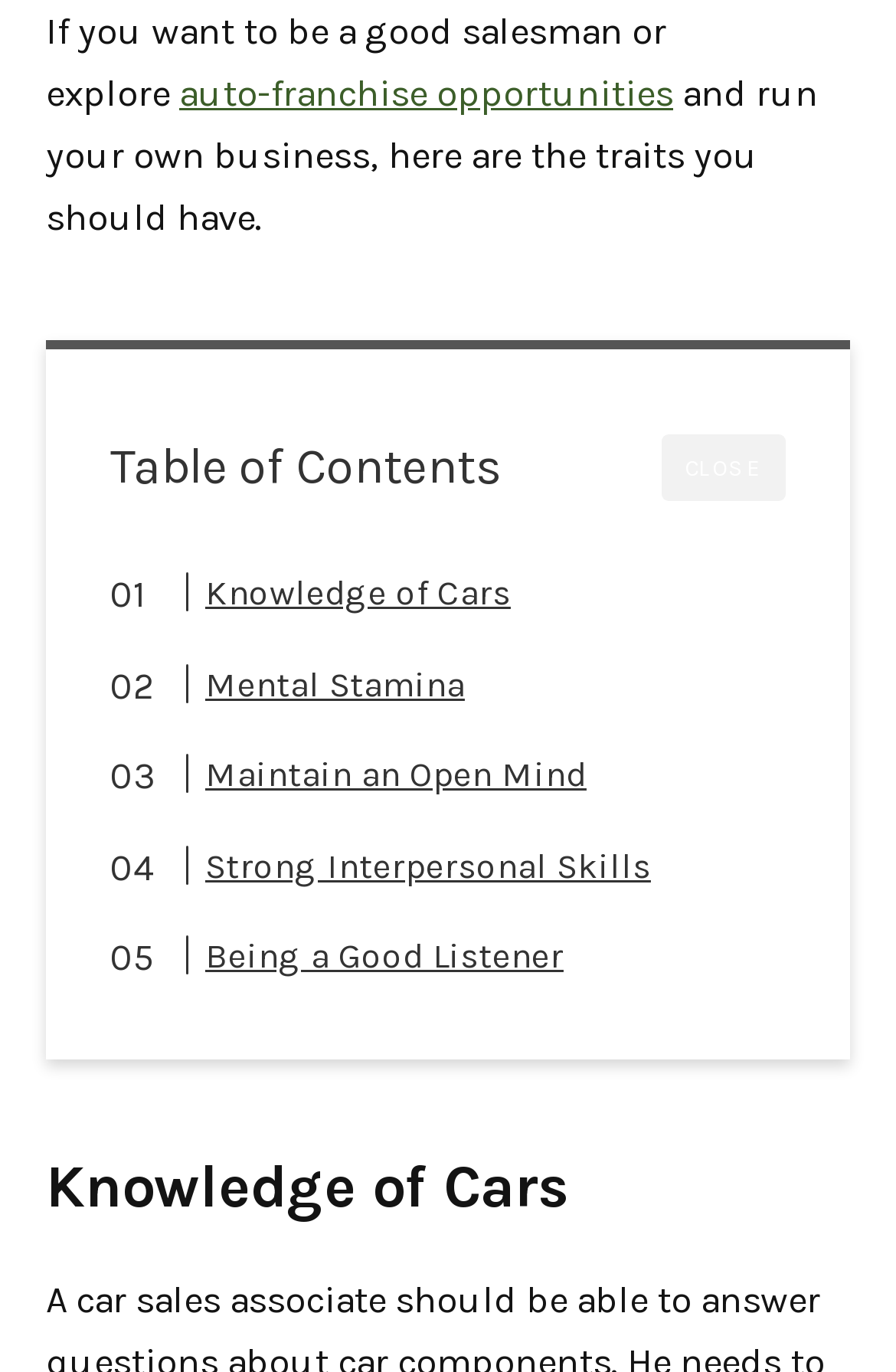What is the last trait mentioned for a good salesman?
Please give a well-detailed answer to the question.

The webpage lists several traits required to be a good salesman. The last trait mentioned is 'Being a Good Listener', which is a link on the webpage.